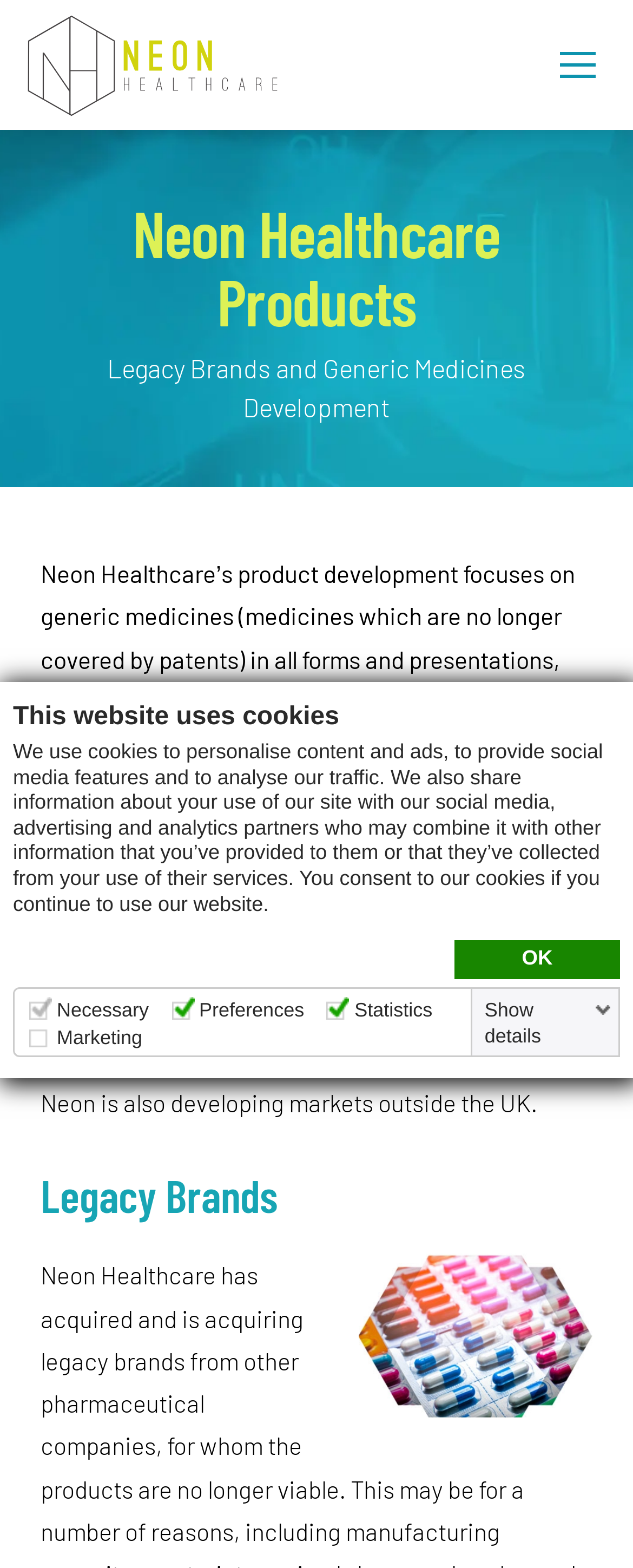Extract the bounding box coordinates of the UI element described: "parent_node: Preferences". Provide the coordinates in the format [left, top, right, bottom] with values ranging from 0 to 1.

[0.271, 0.635, 0.304, 0.648]